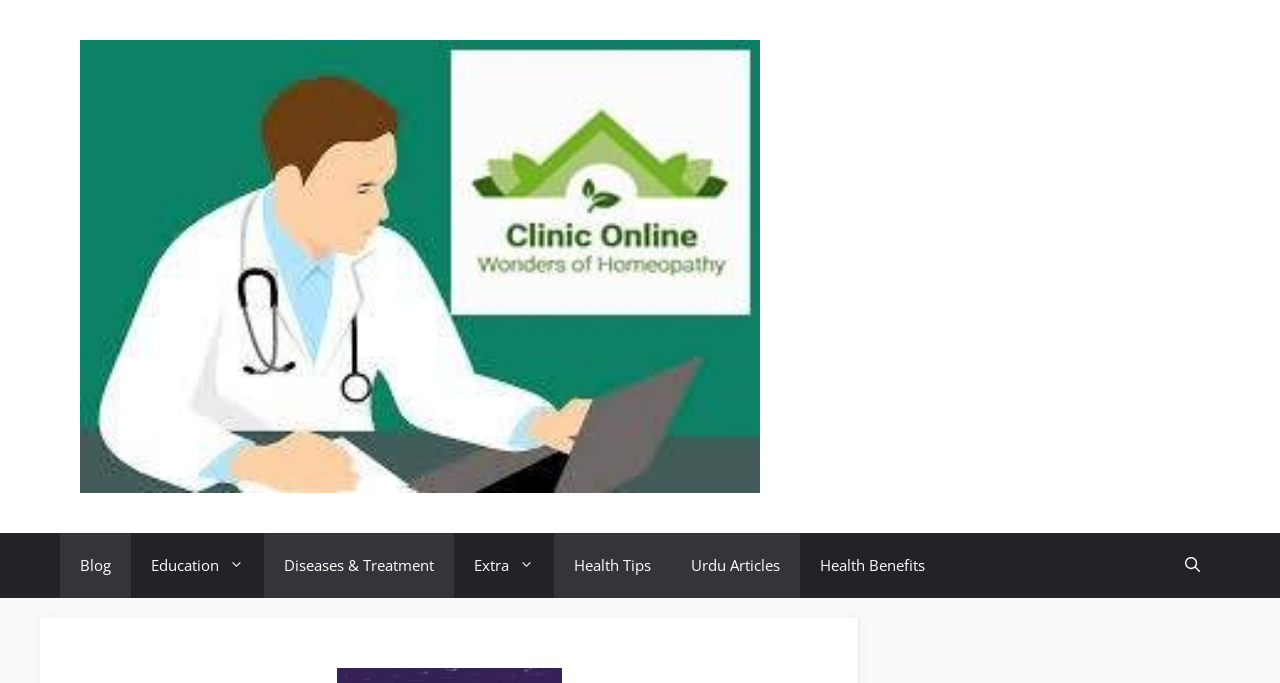Find the bounding box coordinates for the area that should be clicked to accomplish the instruction: "Go to the Blog page".

[0.047, 0.78, 0.102, 0.875]